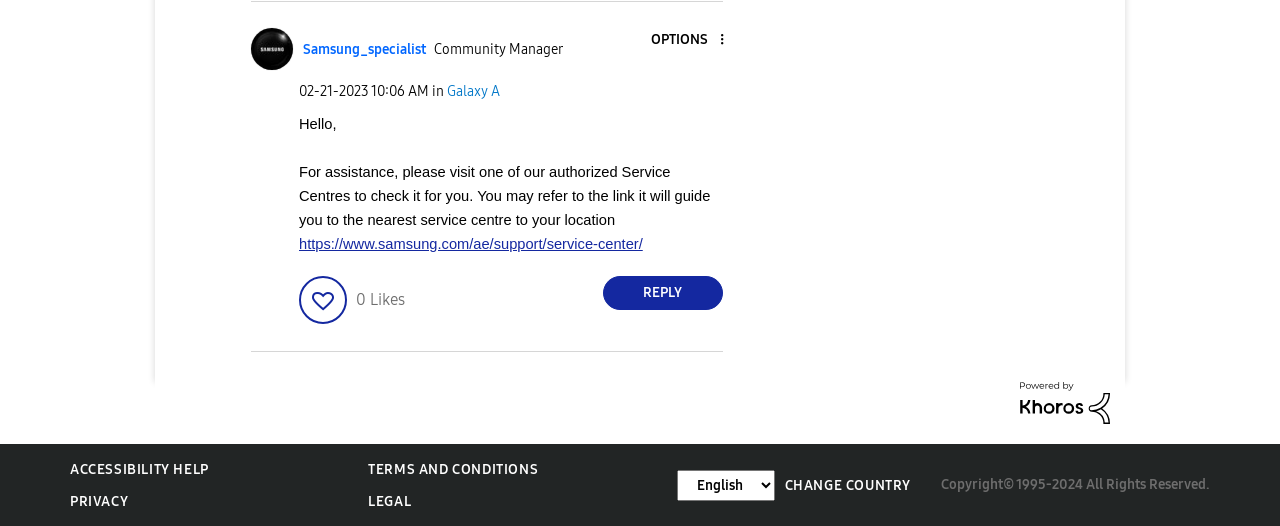What is the date of the post?
Please provide a comprehensive answer based on the contents of the image.

The date of the post can be found in the StaticText element with the text '‎02-21-2023'.